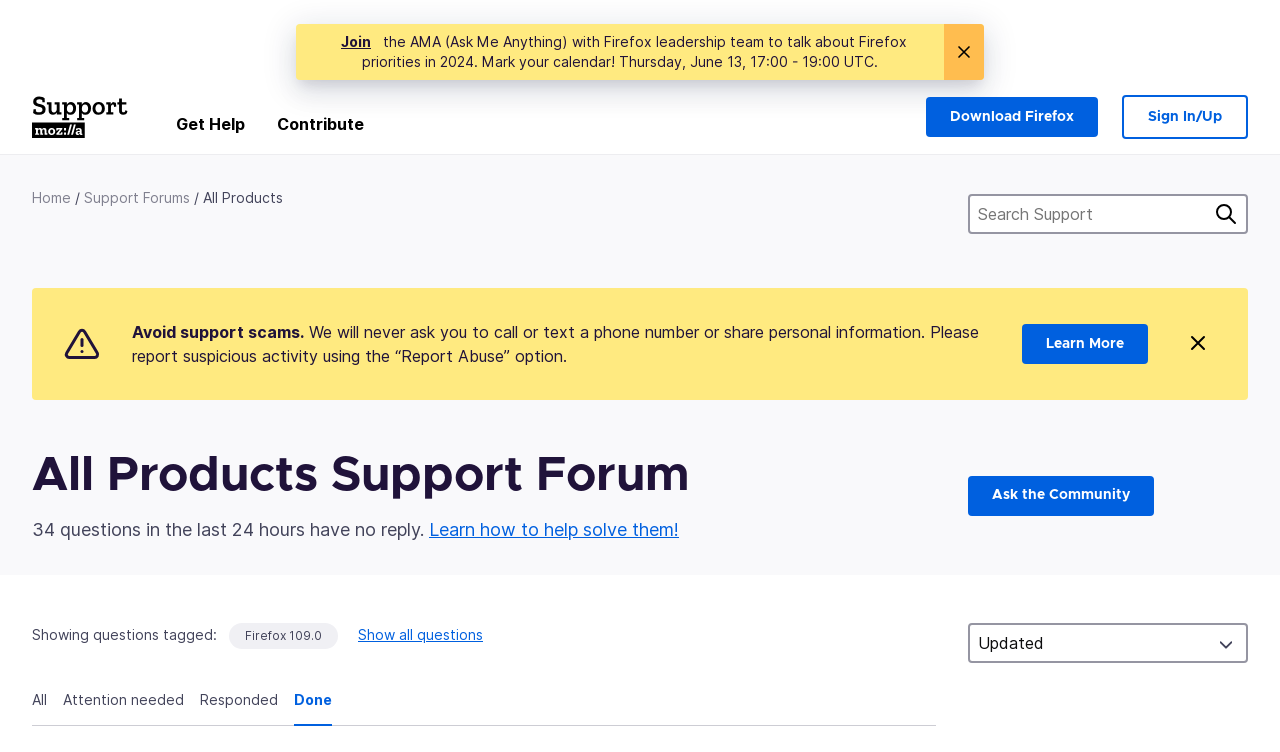Pinpoint the bounding box coordinates of the element you need to click to execute the following instruction: "Ask the community". The bounding box should be represented by four float numbers between 0 and 1, in the format [left, top, right, bottom].

[0.756, 0.632, 0.902, 0.686]